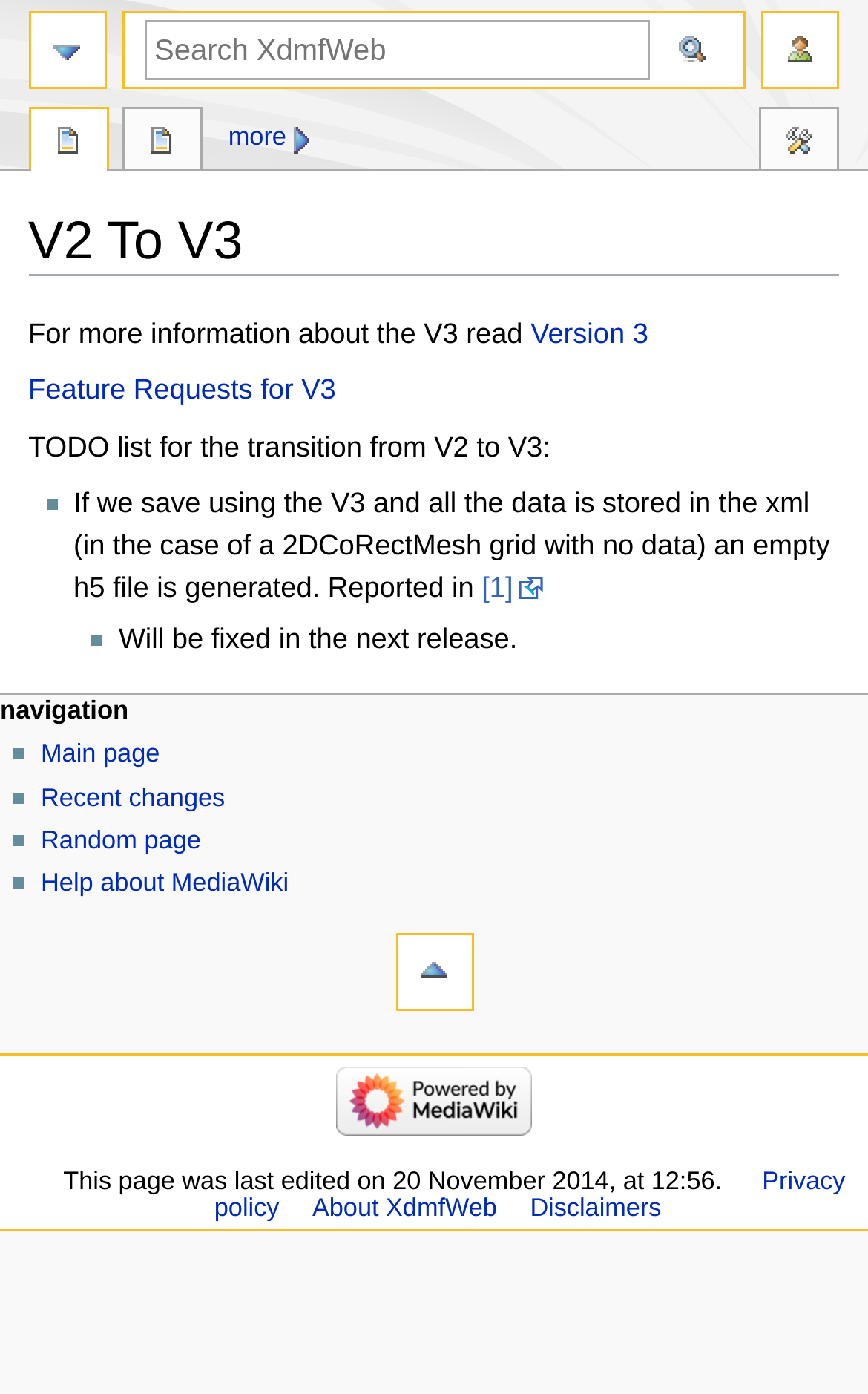What is the last edited date of this webpage?
Please provide a comprehensive answer based on the visual information in the image.

The webpage contains a footer section with information about the last edited date, which is 20 November 2014, at 12:56.